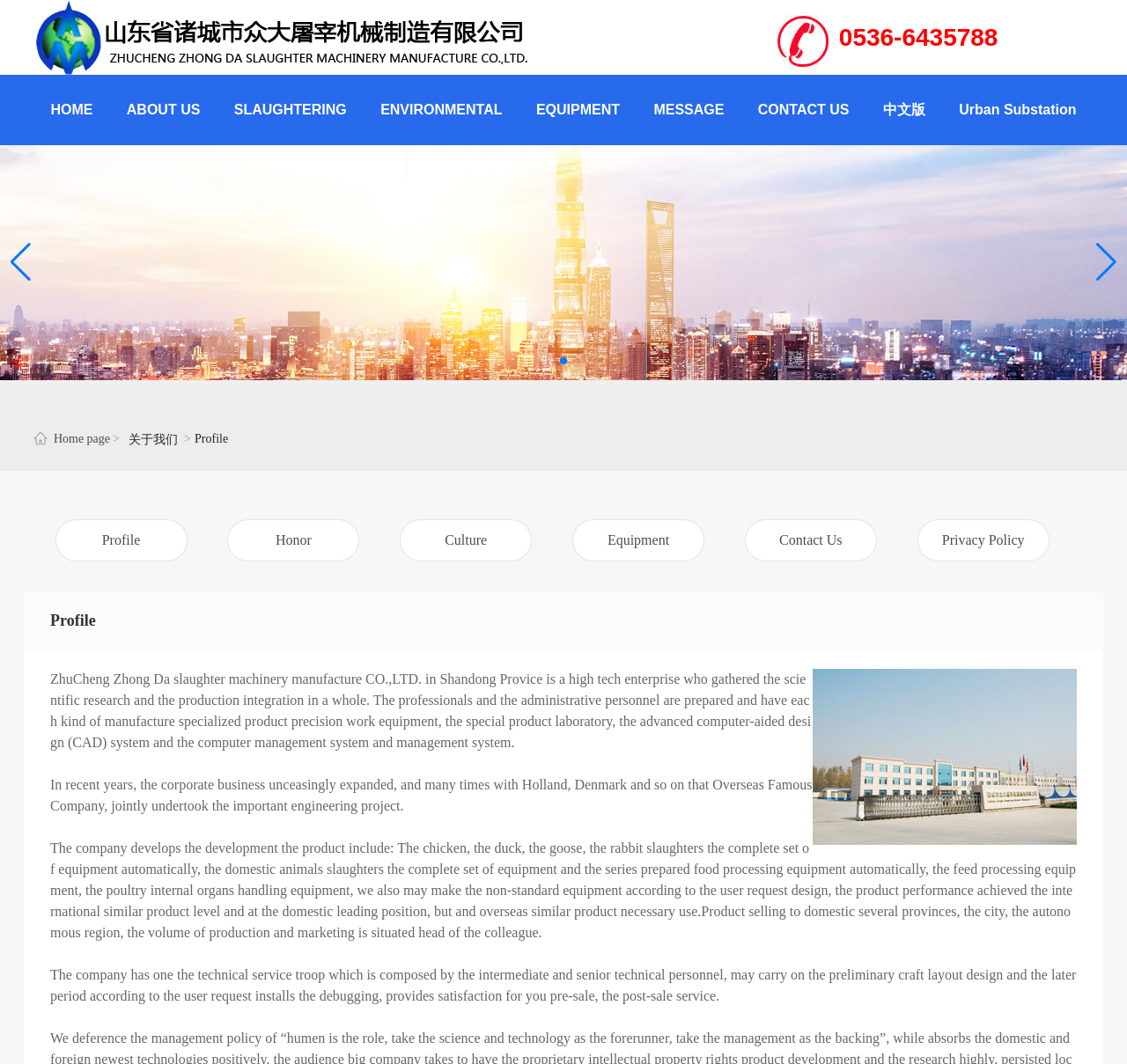Show me the bounding box coordinates of the clickable region to achieve the task as per the instruction: "Click the 'Profile' link".

[0.09, 0.5, 0.124, 0.514]